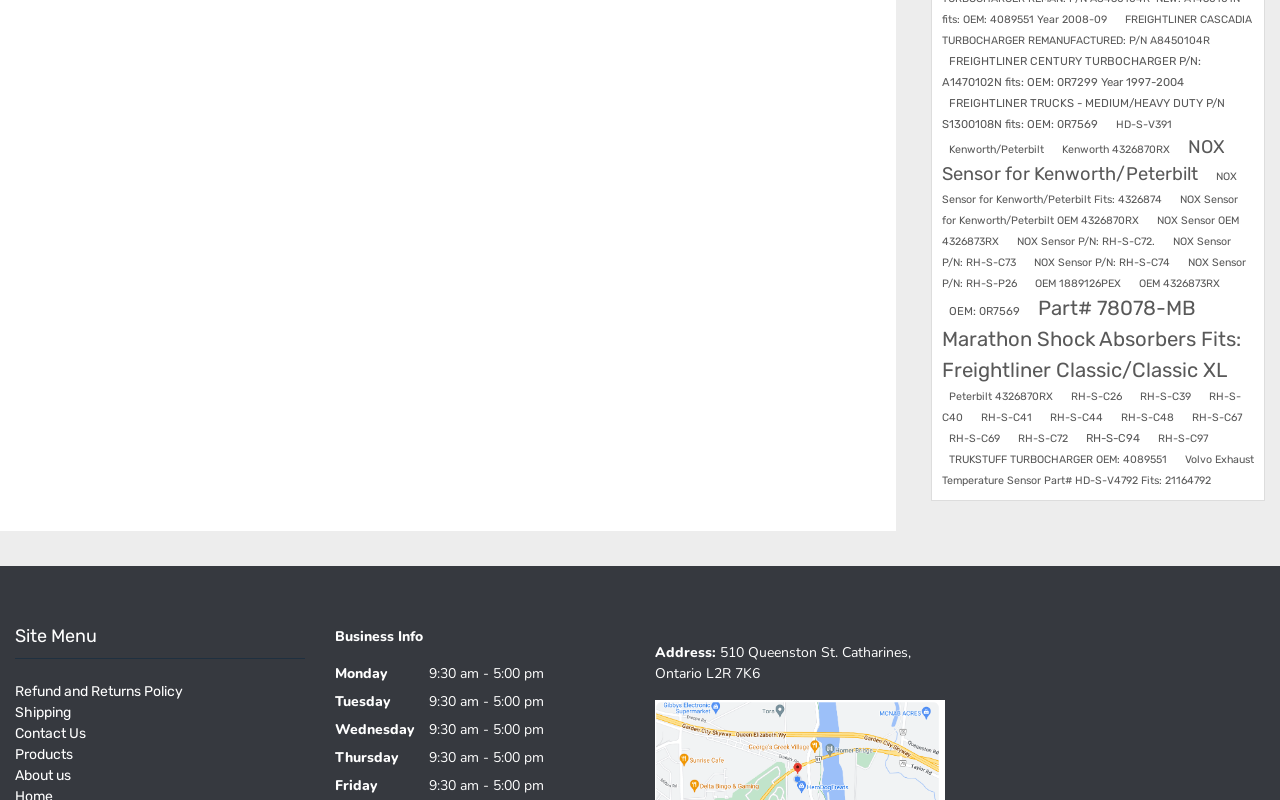Specify the bounding box coordinates of the area to click in order to follow the given instruction: "View products."

[0.012, 0.932, 0.057, 0.953]